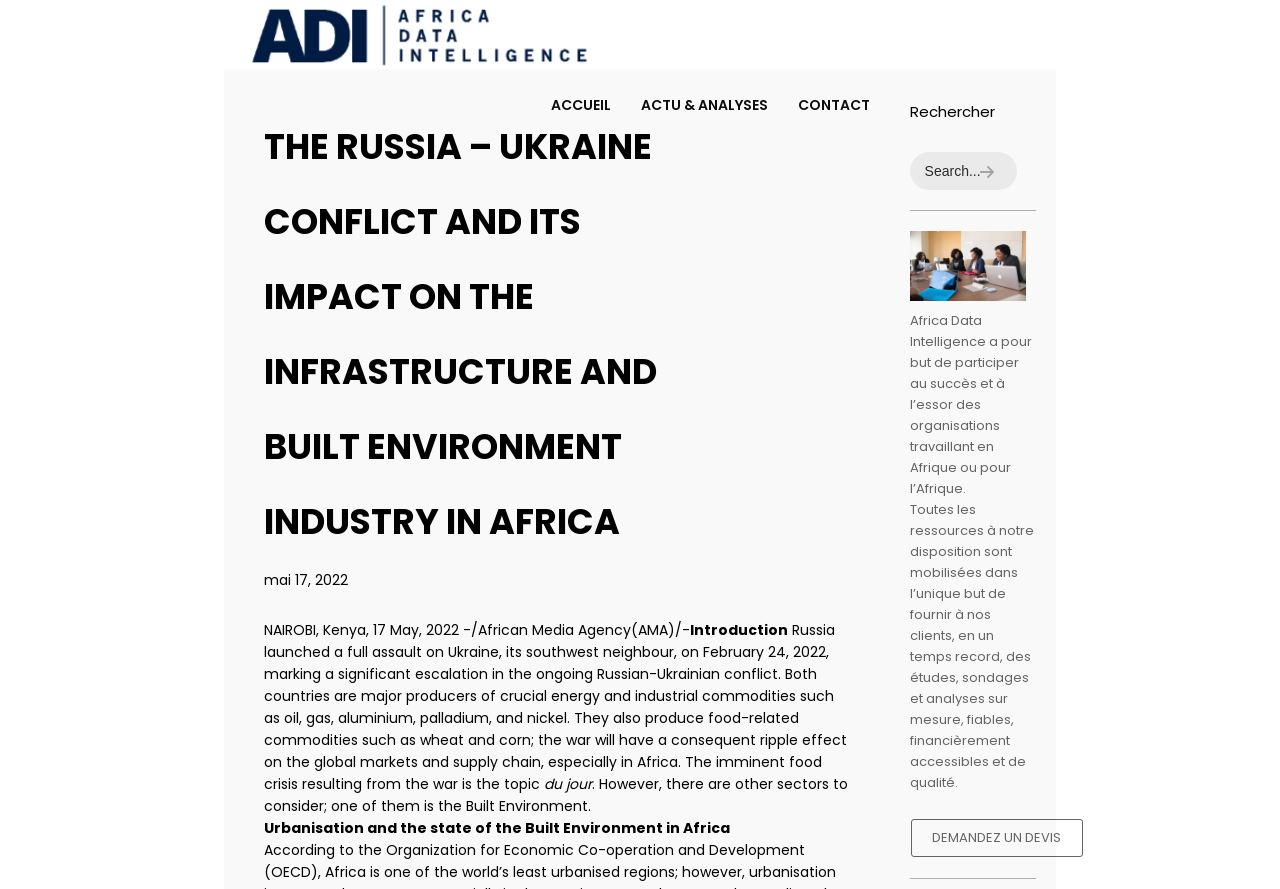What is the topic of the article?
Please answer the question with a detailed response using the information from the screenshot.

The topic of the article can be determined by reading the heading 'THE RUSSIA – UKRAINE CONFLICT AND ITS IMPACT ON THE INFRASTRUCTURE AND BUILT ENVIRONMENT INDUSTRY IN AFRICA' which is prominently displayed on the webpage.